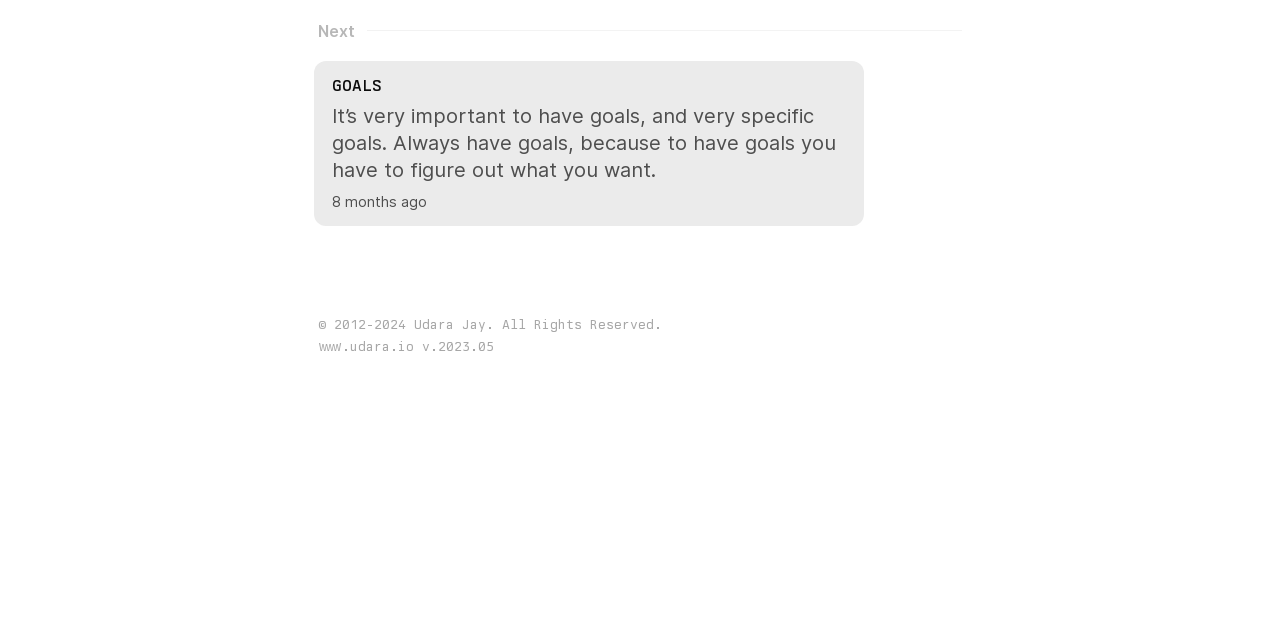Give the bounding box coordinates for the element described by: "Goals".

[0.259, 0.118, 0.661, 0.148]